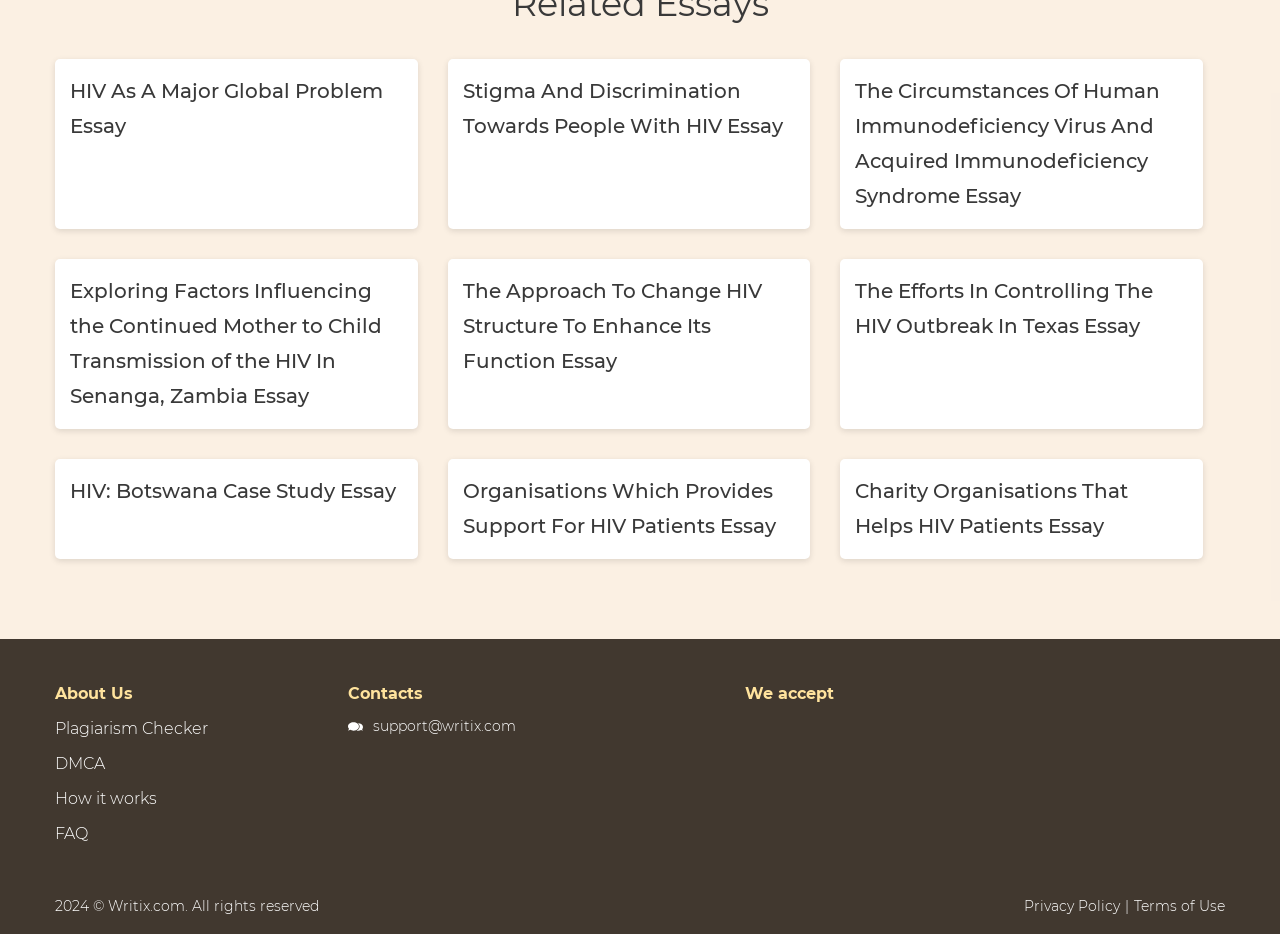Can you find the bounding box coordinates for the element that needs to be clicked to execute this instruction: "Learn How it works"? The coordinates should be given as four float numbers between 0 and 1, i.e., [left, top, right, bottom].

[0.043, 0.84, 0.123, 0.872]